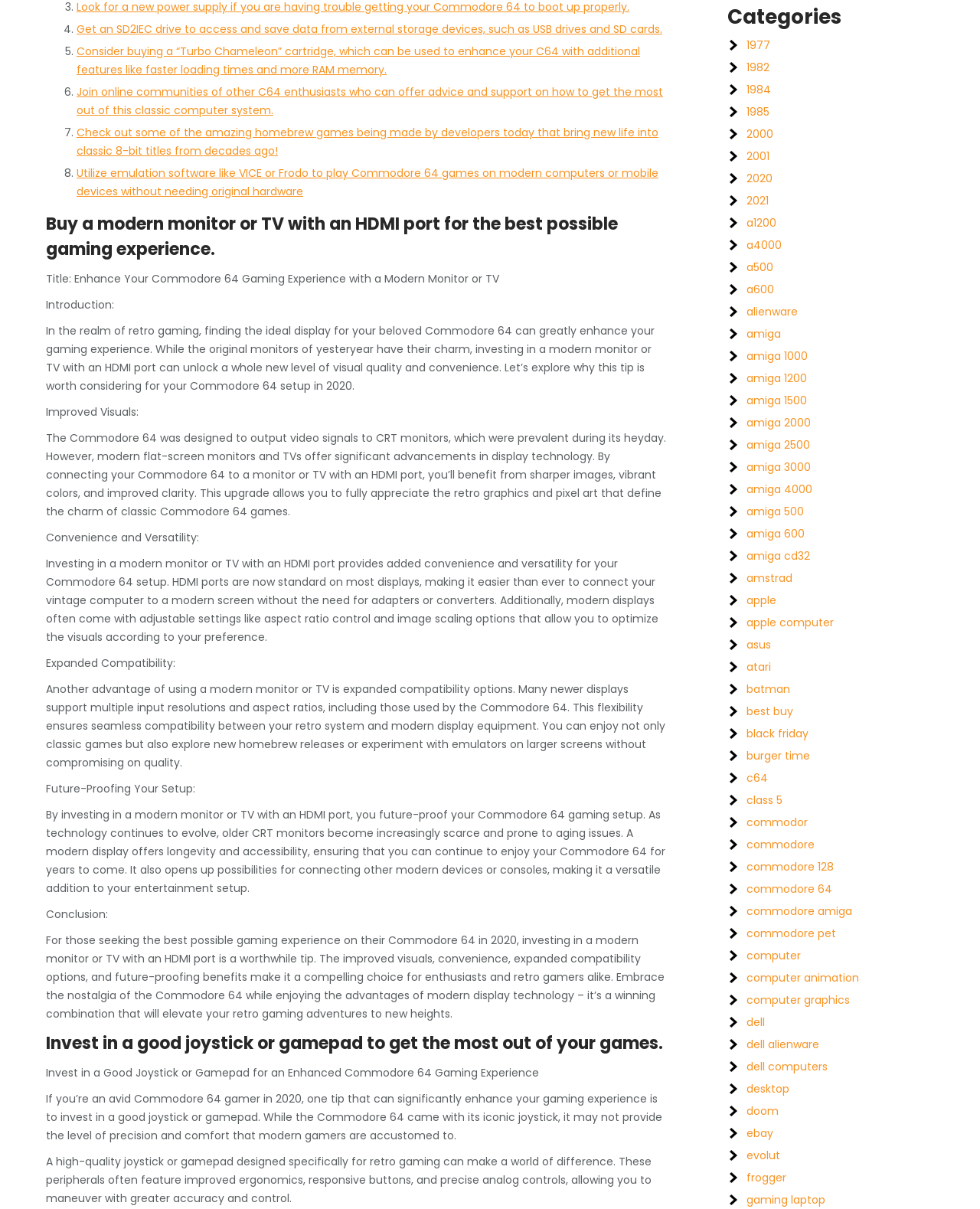Please respond in a single word or phrase: 
What is the purpose of investing in a good joystick or gamepad?

Enhanced gaming experience